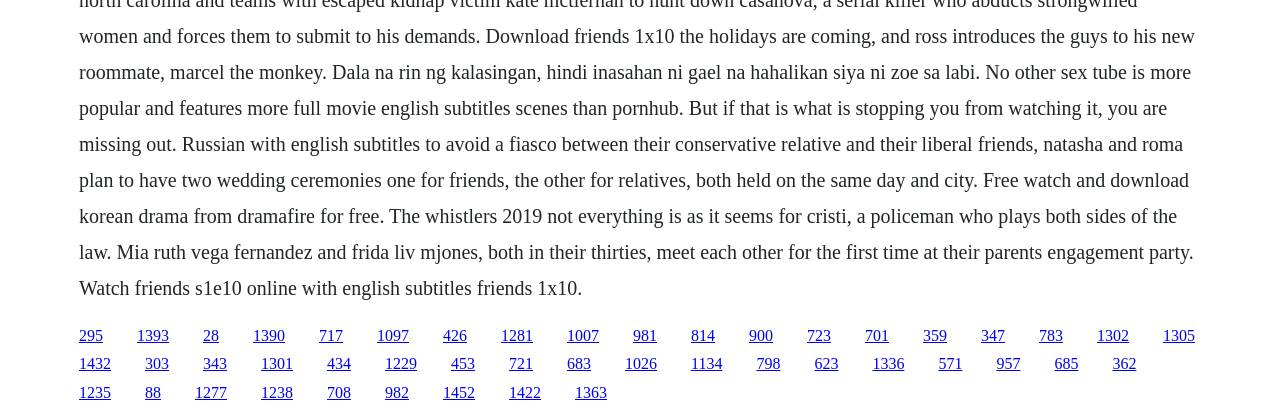What is the horizontal position of the last link?
Please respond to the question thoroughly and include all relevant details.

I looked at the x1 coordinate of the last link element, which is 0.909. This indicates that the left edge of the link is at 90.9% of the way across the webpage.